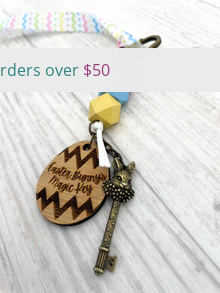Give a thorough description of the image, including any visible elements and their relationships.

This image features a charming Easter Bunny Key, adorned with vibrant beads and a distinctive wooden tag. The tag prominently displays the words "Easter Bunny Magic Key," emphasizing its whimsical theme. The key itself is detailed with a decorative handle, suggesting a playful connection to Easter traditions. Surrounding the key are hexagonal and circular beads in pastel colors, adding a modern touch to this unique accessory. The combination of materials and colors highlights the key's handmade quality, making it an appealing option for those looking to celebrate the Easter season with style. This key is not only decorative but also serves as a delightful gift or keepsake.